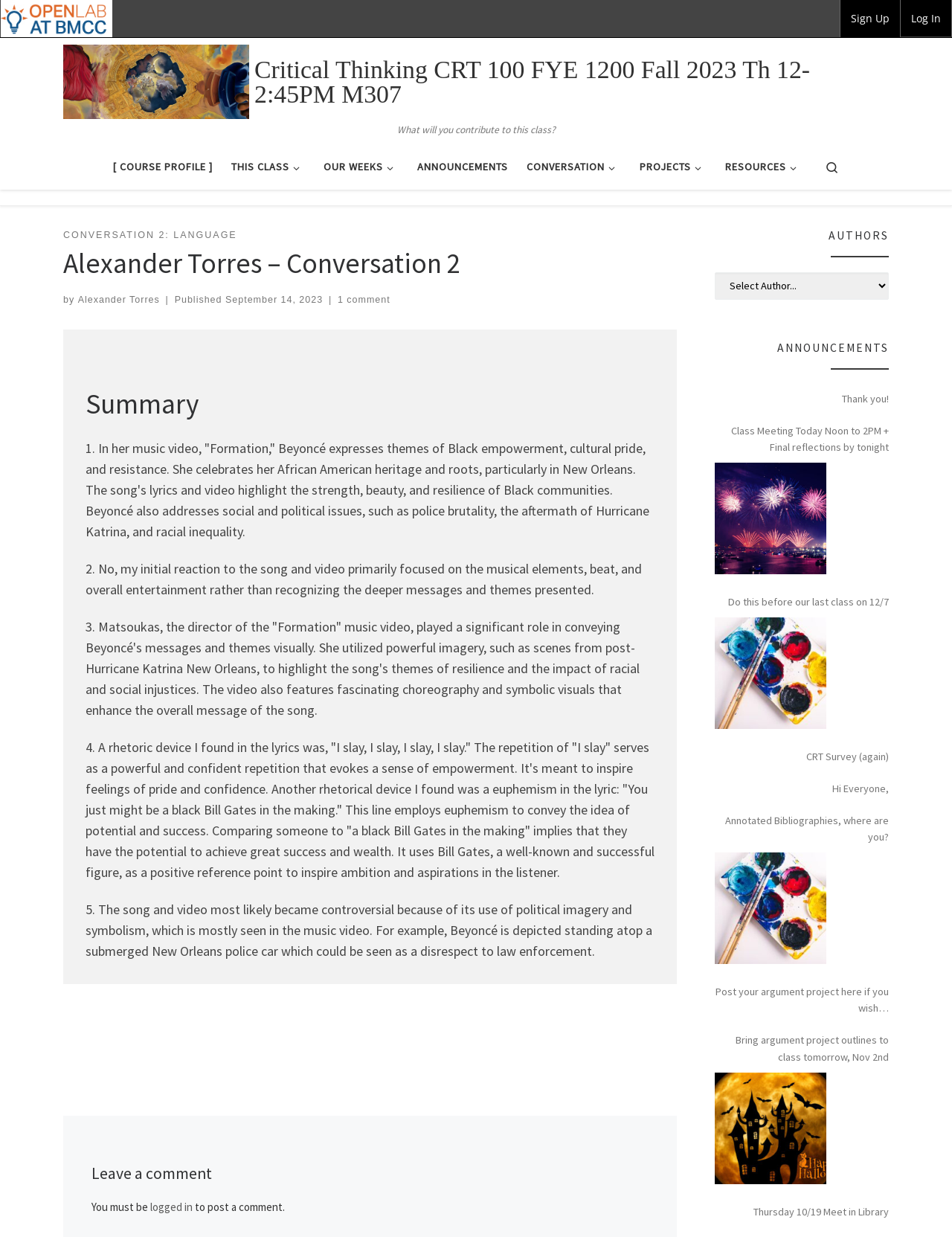What is the date of publication of the conversation?
Answer the question with a thorough and detailed explanation.

I found the date of publication by looking at the link with the text 'September 14, 2023' which is located in the article section of the page, next to the text 'Published'.